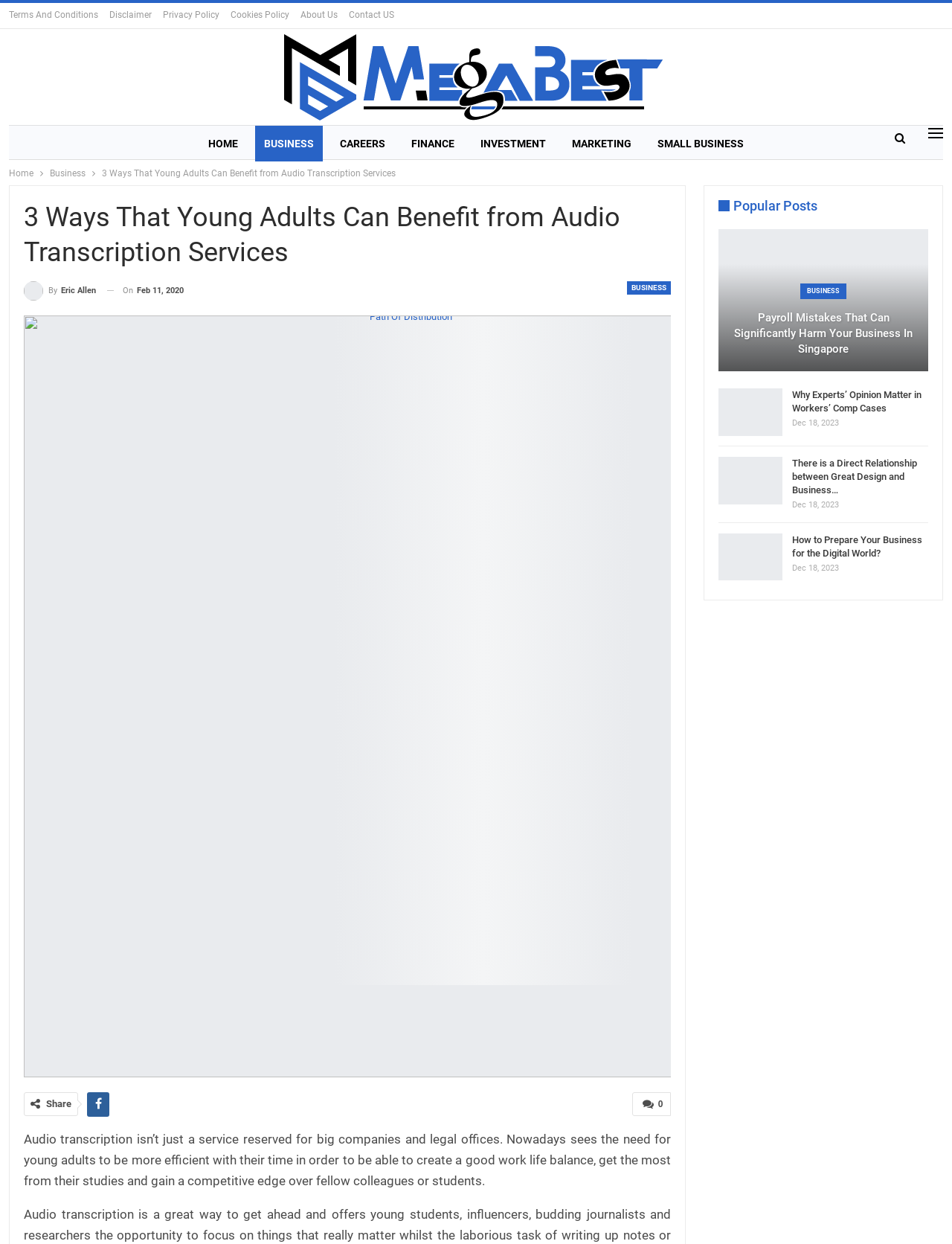Please pinpoint the bounding box coordinates for the region I should click to adhere to this instruction: "Read the article 'Payroll Mistakes That Can Significantly Harm Your Business In Singapore'".

[0.753, 0.184, 0.977, 0.299]